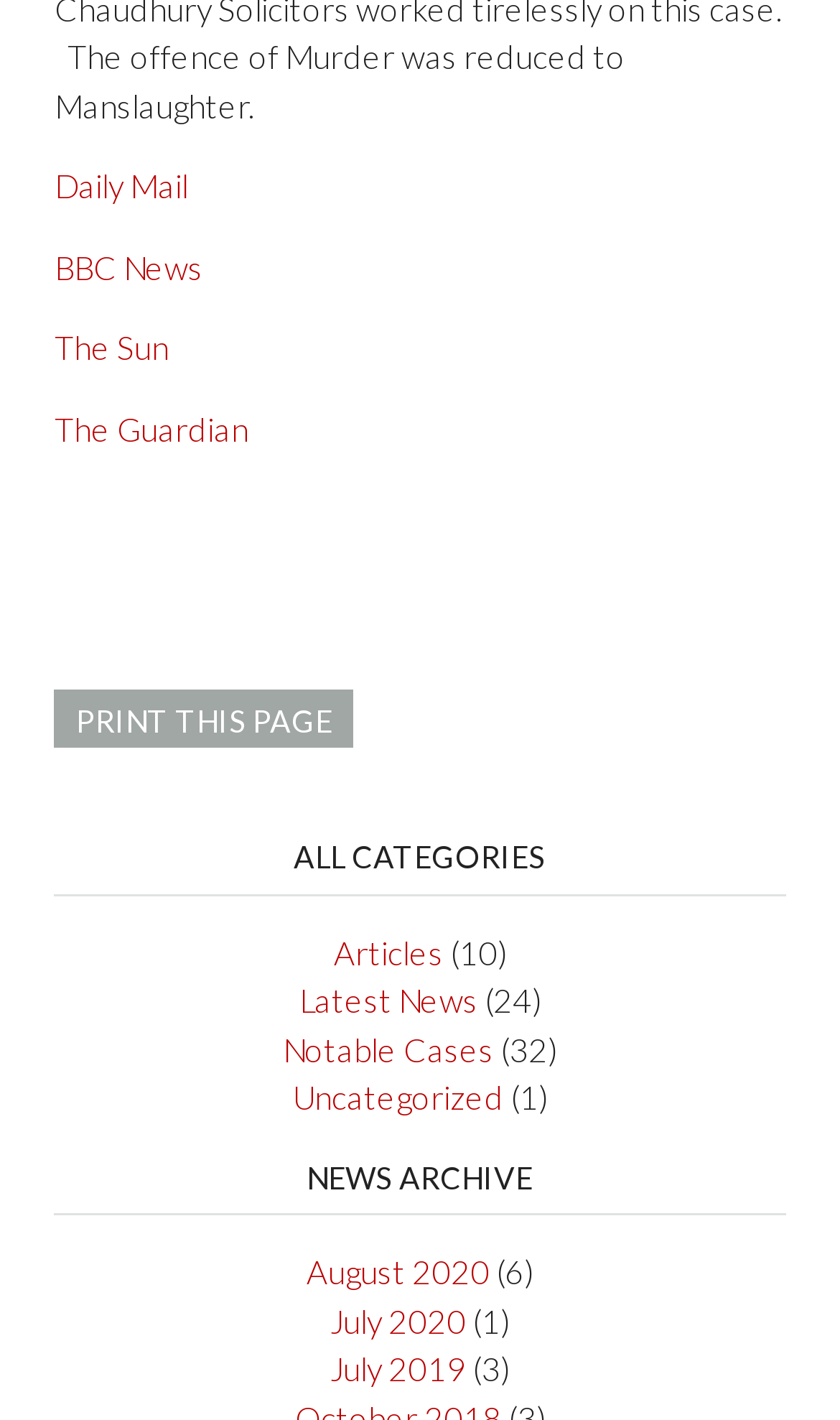What is the first news source listed?
Please provide a single word or phrase based on the screenshot.

Daily Mail